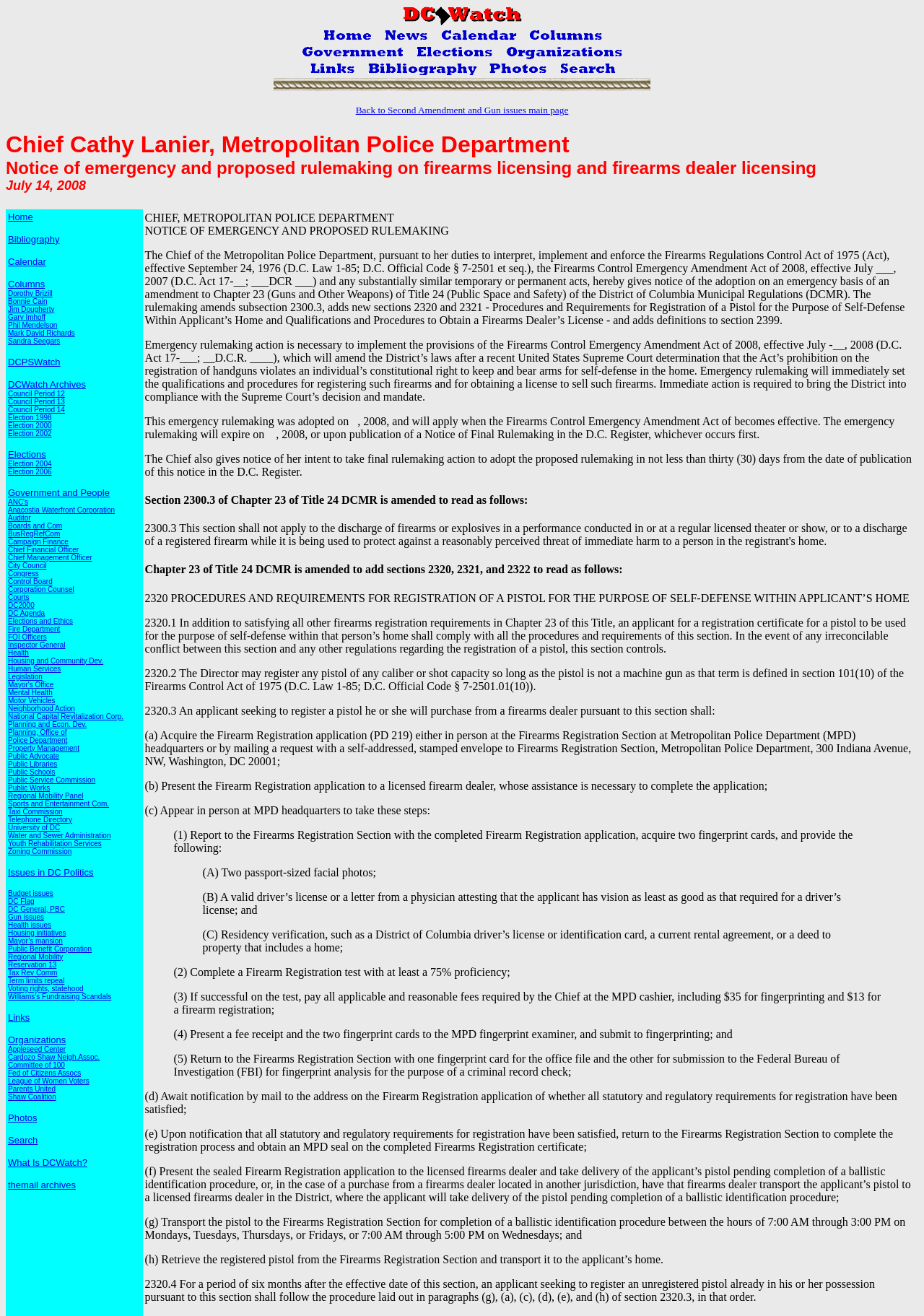Please find the bounding box coordinates of the element that needs to be clicked to perform the following instruction: "Click the link to view the Bibliography". The bounding box coordinates should be four float numbers between 0 and 1, represented as [left, top, right, bottom].

[0.009, 0.176, 0.064, 0.186]